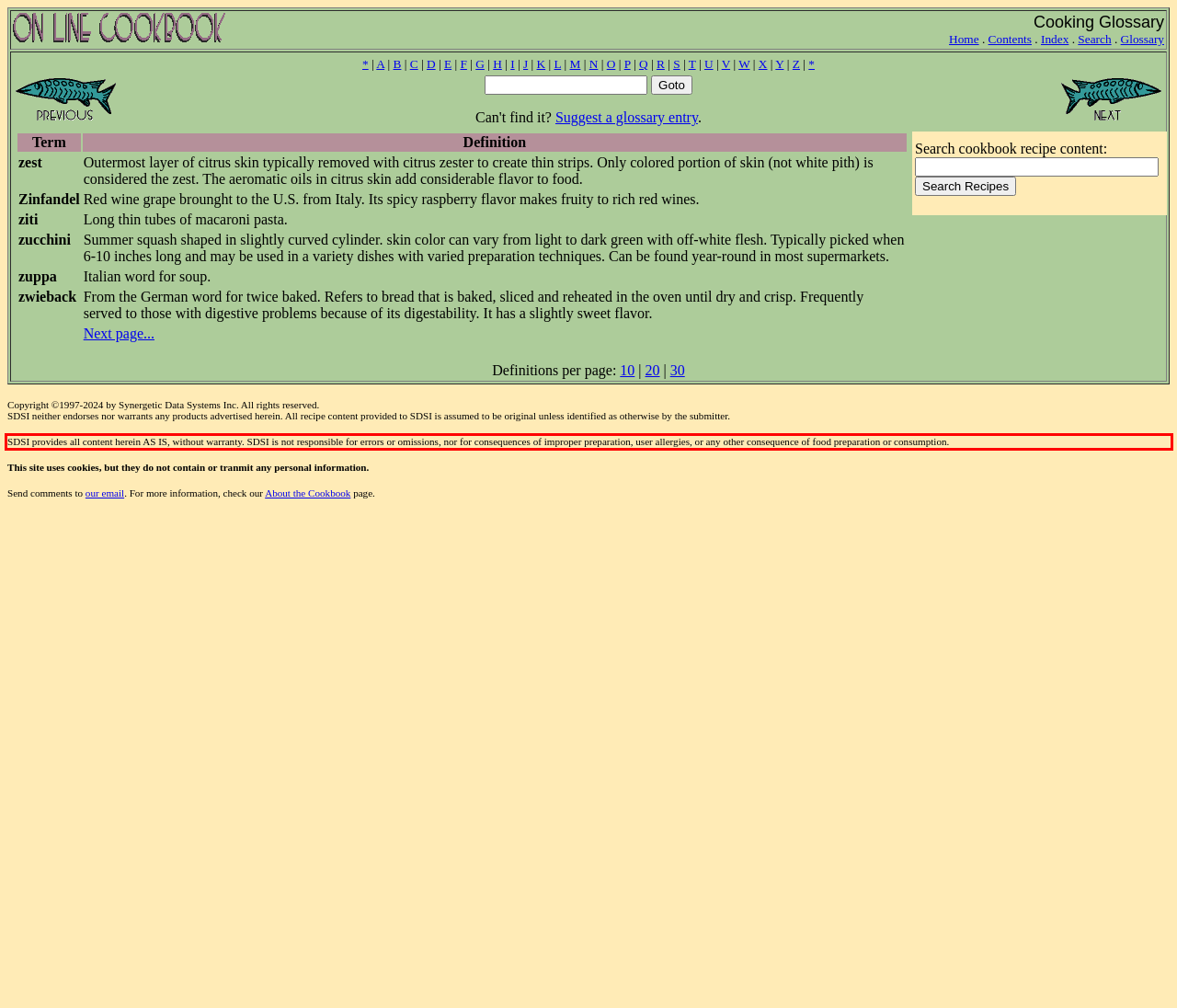You are provided with a screenshot of a webpage featuring a red rectangle bounding box. Extract the text content within this red bounding box using OCR.

SDSI provides all content herein AS IS, without warranty. SDSI is not responsible for errors or omissions, nor for consequences of improper preparation, user allergies, or any other consequence of food preparation or consumption.